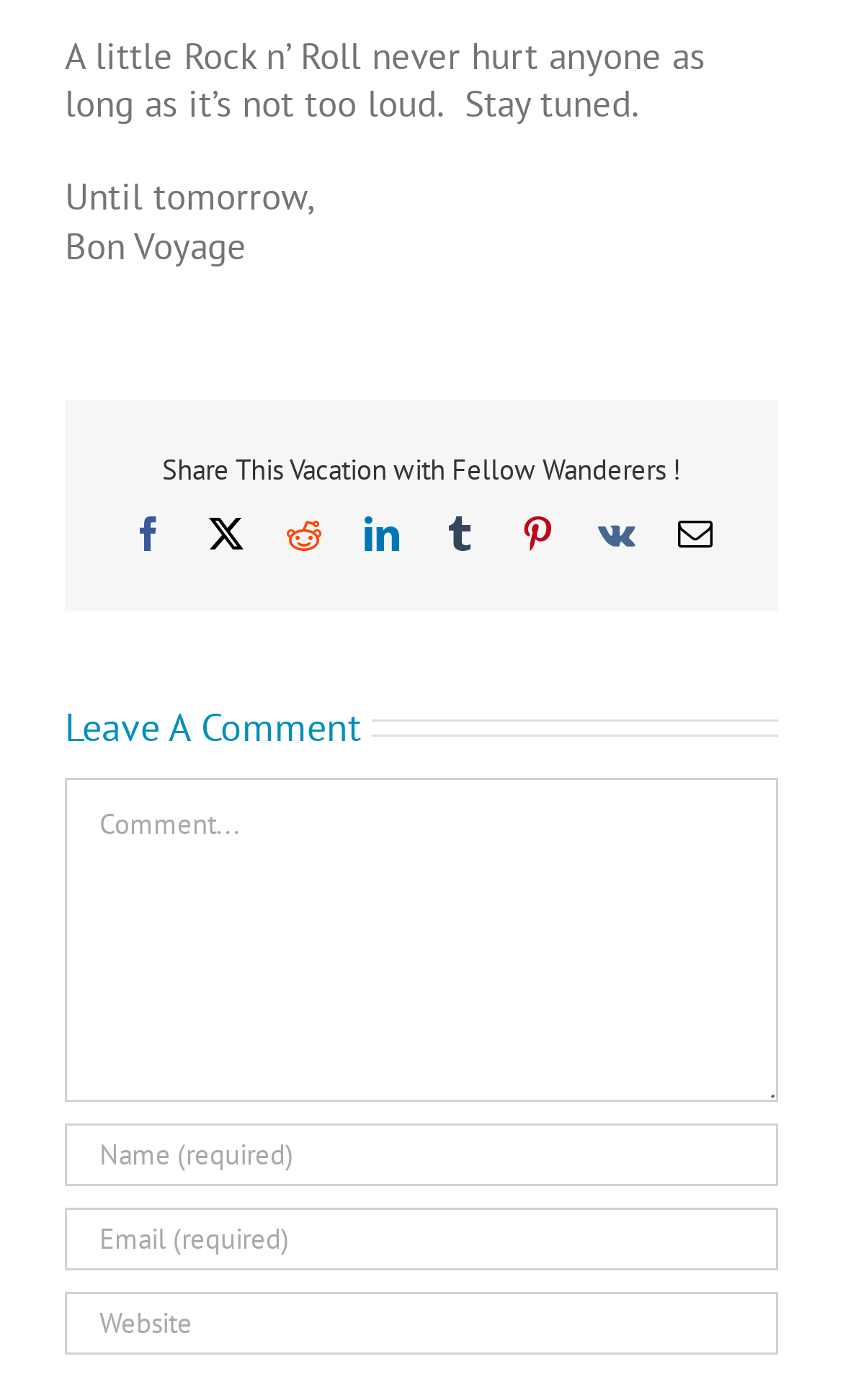Determine the bounding box for the UI element described here: "Email".

[0.804, 0.369, 0.845, 0.394]